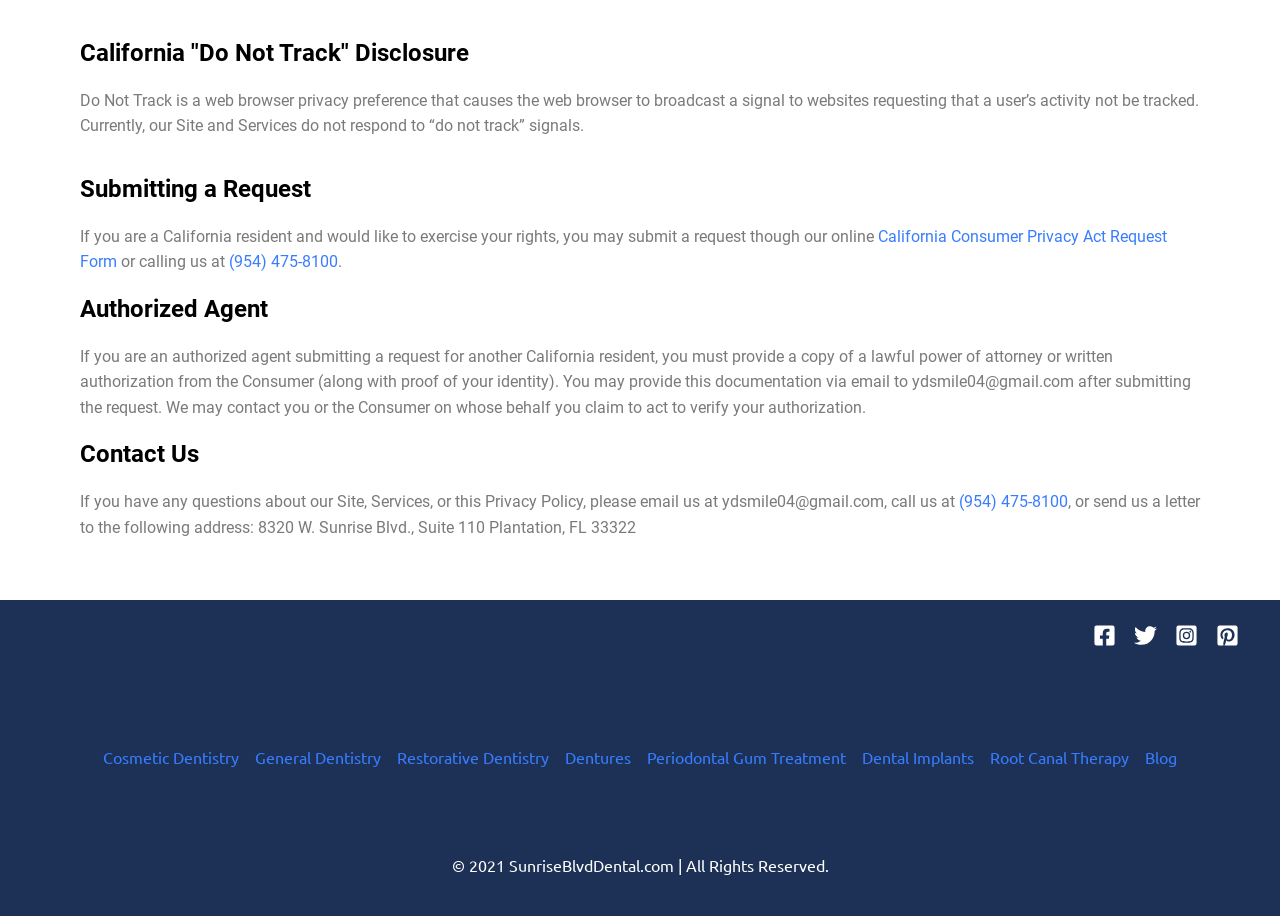How can a California resident submit a request?
Based on the image, provide your answer in one word or phrase.

Through online form or calling